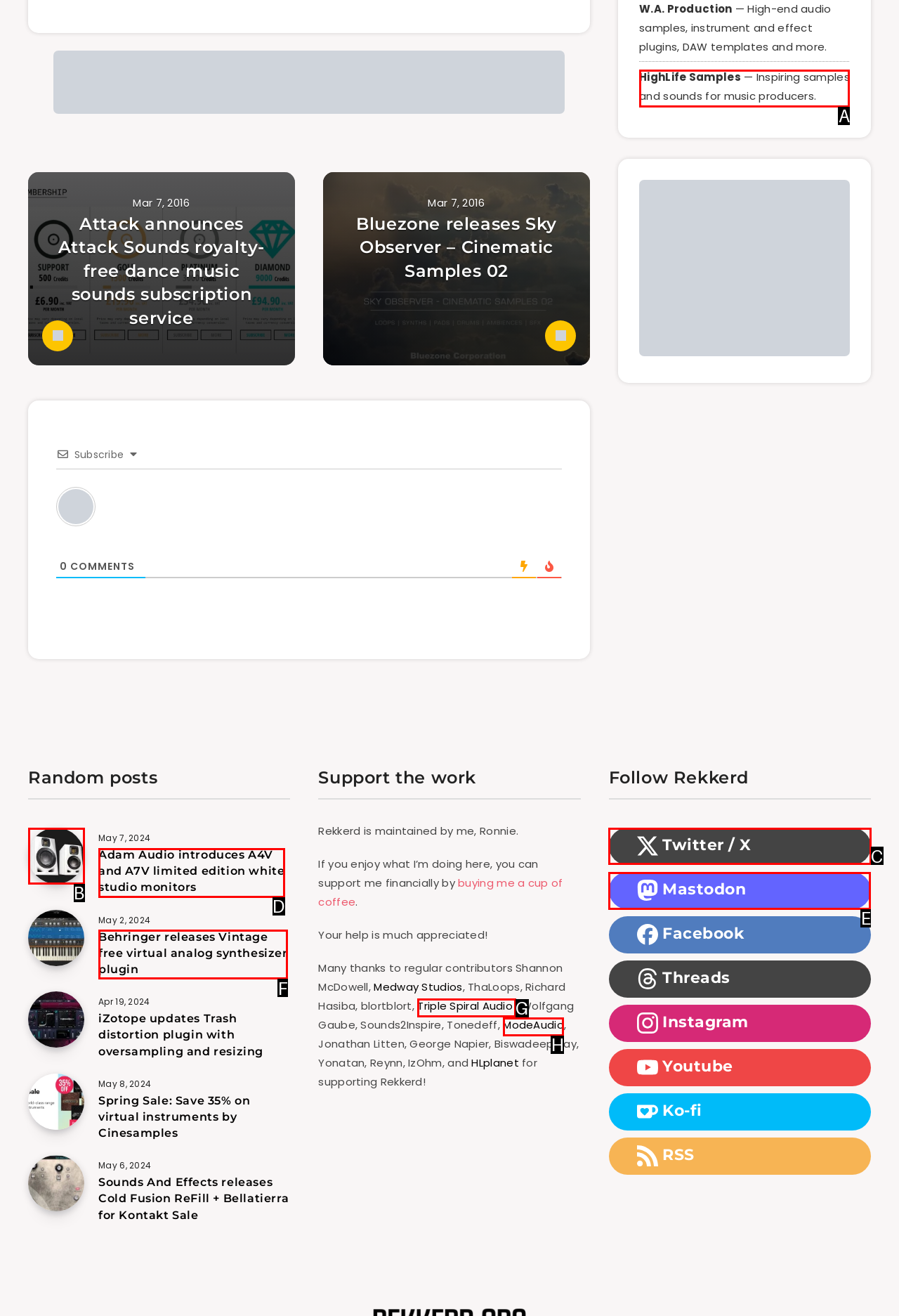To perform the task "Follow Rekkerd on Twitter", which UI element's letter should you select? Provide the letter directly.

C